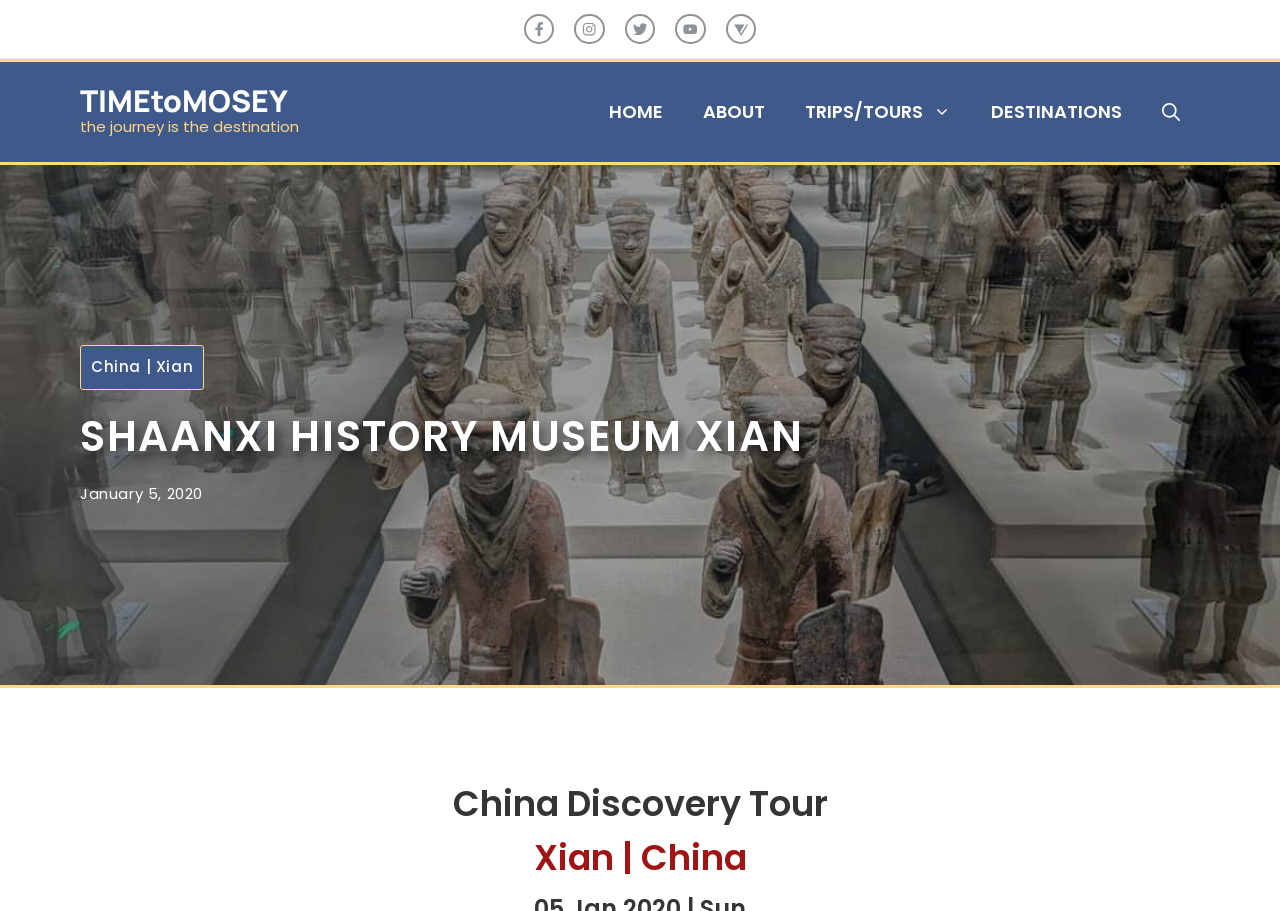Please determine the primary heading and provide its text.

SHAANXI HISTORY MUSEUM XIAN